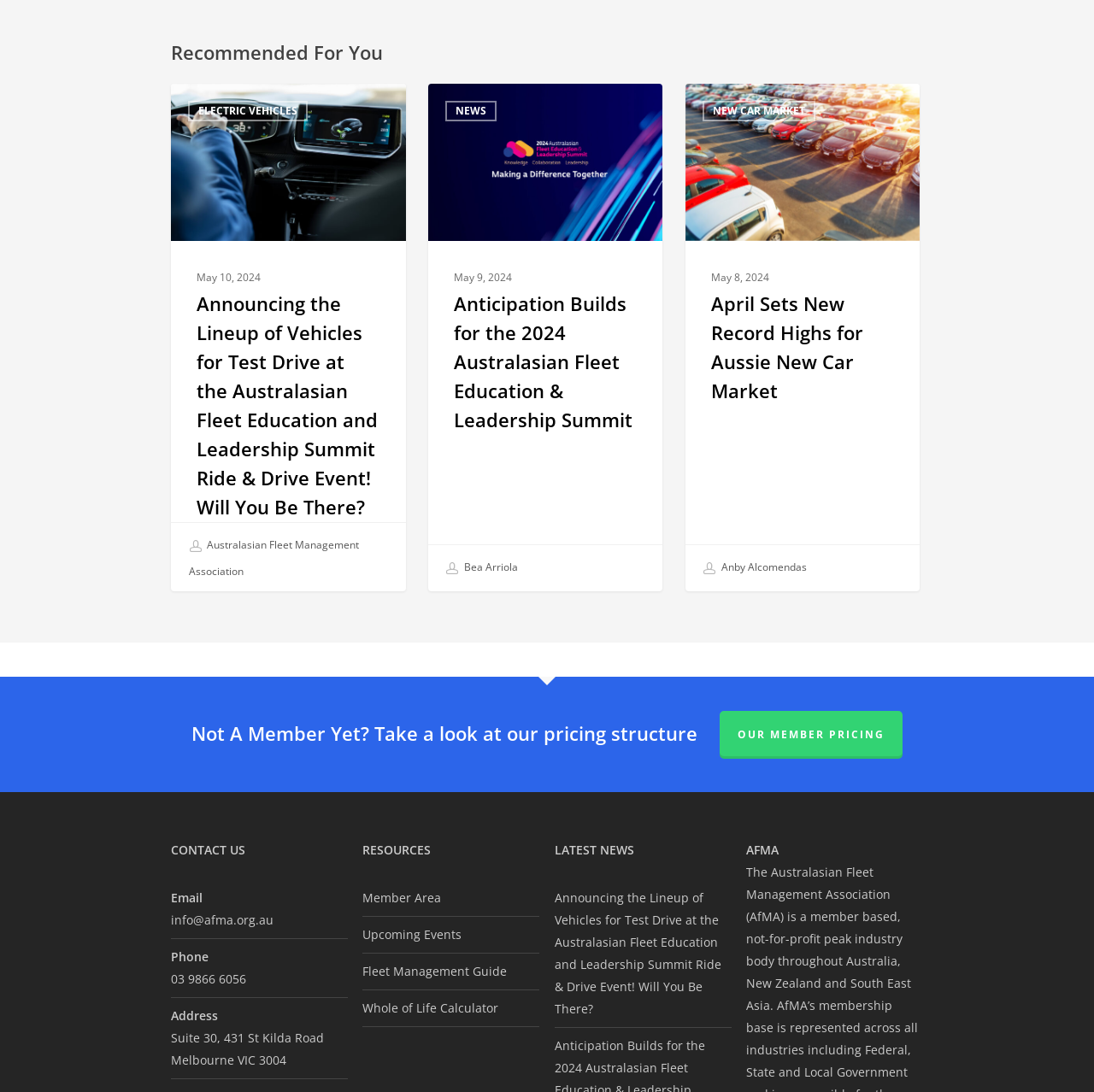Determine the bounding box coordinates of the element that should be clicked to execute the following command: "Read the news about Anticipation Builds for the 2024 Australasian Fleet Education & Leadership Summit".

[0.407, 0.092, 0.454, 0.111]